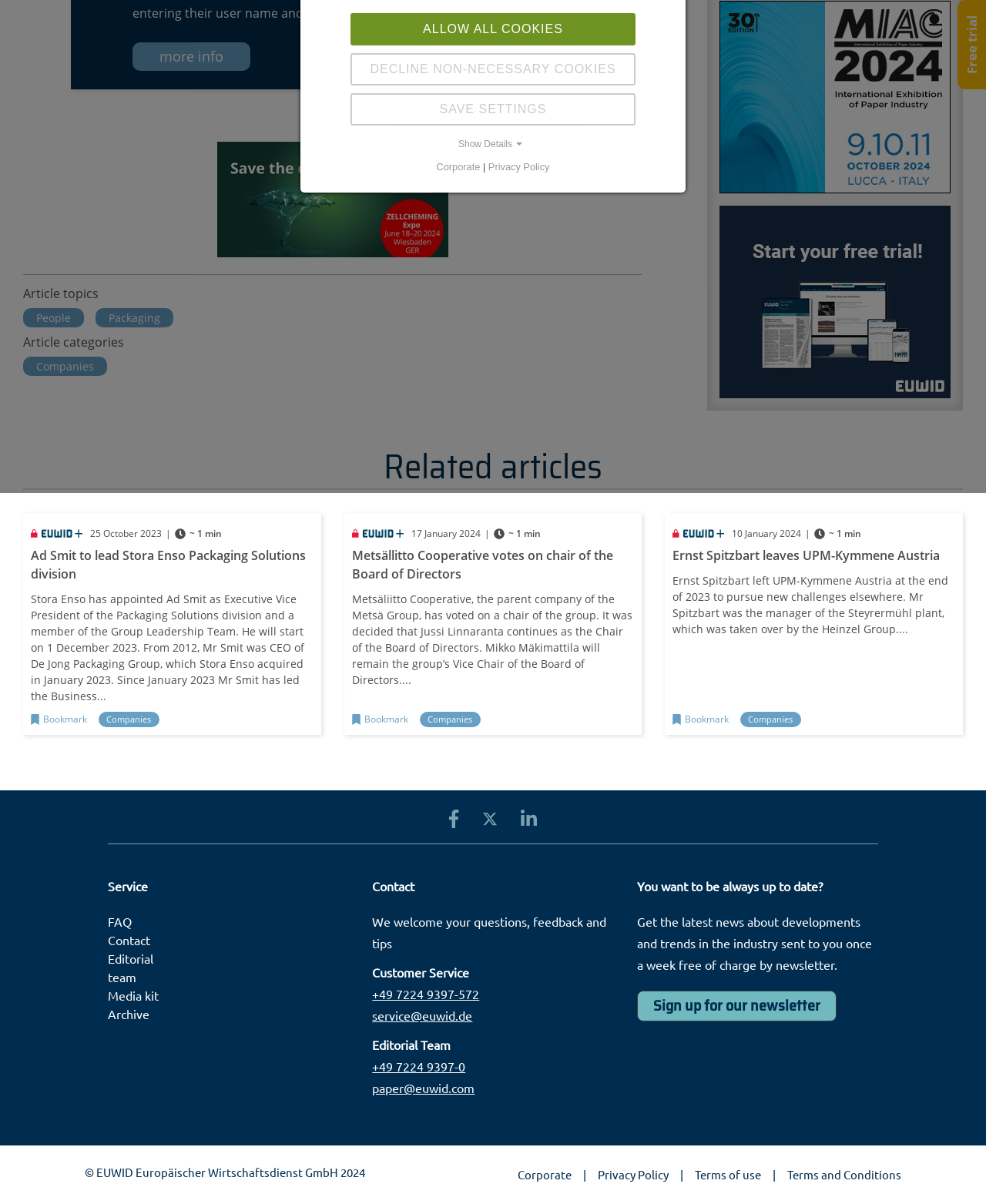Given the following UI element description: "Editorial team", find the bounding box coordinates in the webpage screenshot.

[0.109, 0.789, 0.175, 0.819]